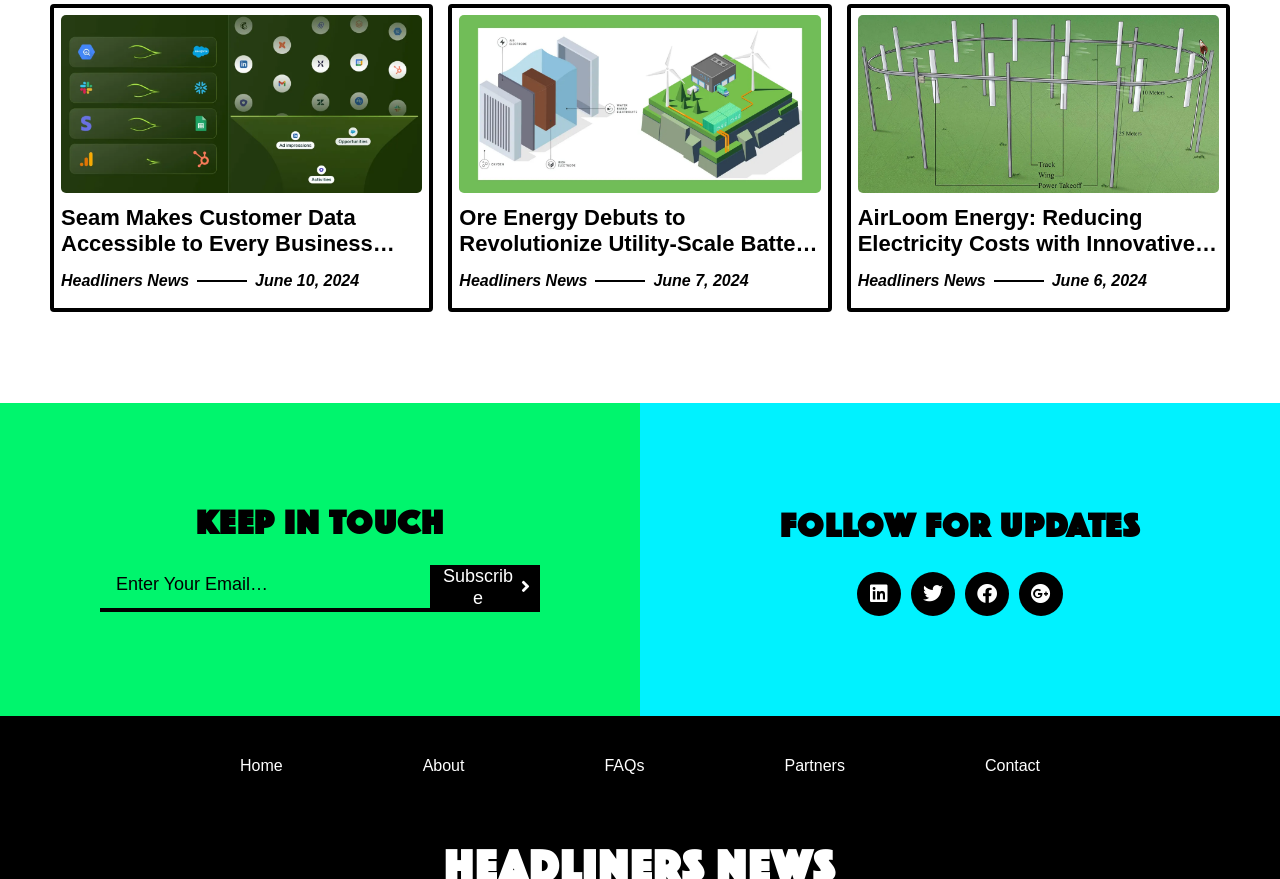What is the date of the first news article?
Refer to the image and provide a one-word or short phrase answer.

June 10, 2024